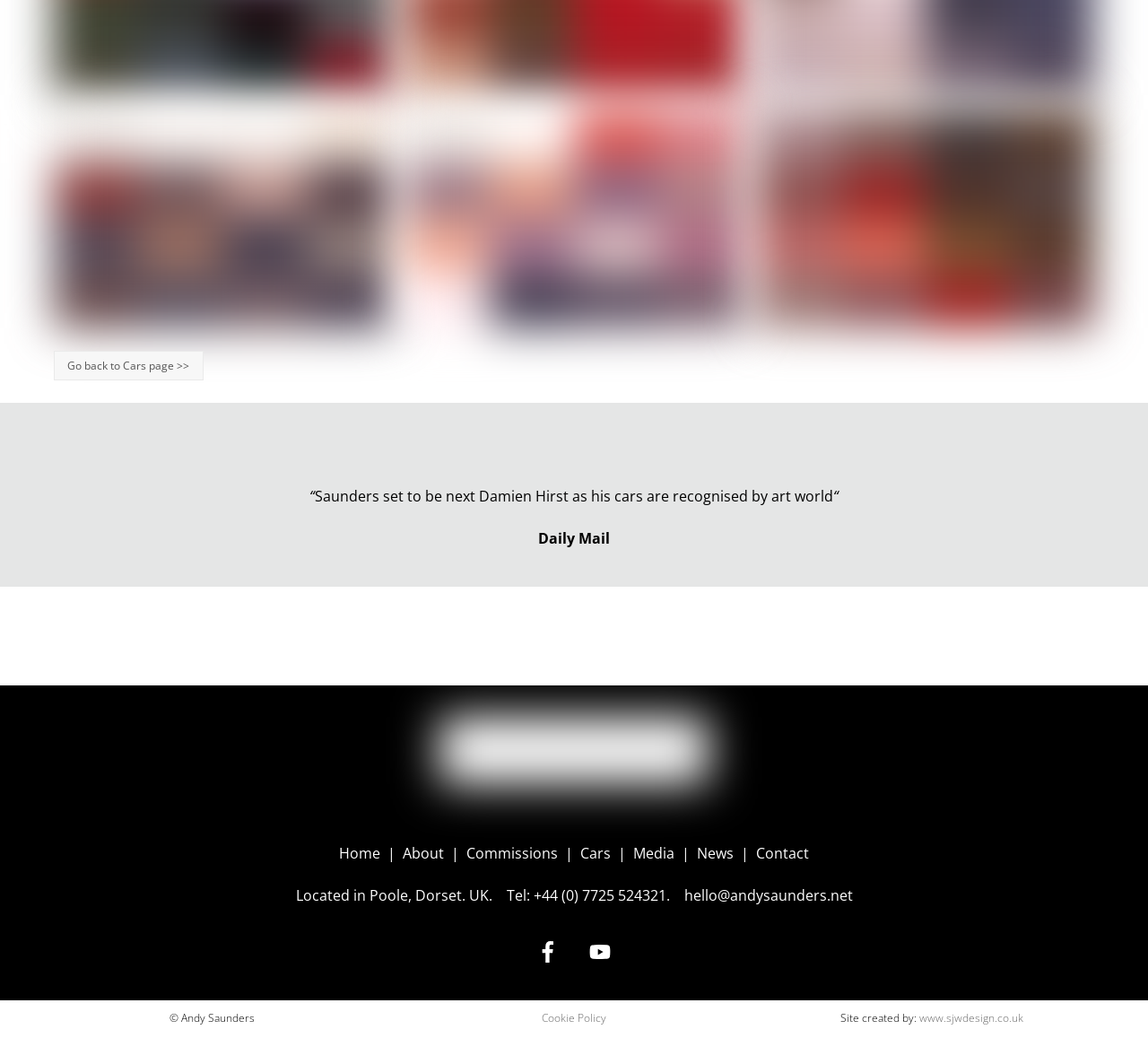What is the location of the artist's studio?
Examine the image closely and answer the question with as much detail as possible.

I found the contact information at the bottom of the page, which includes the location 'Located in Poole, Dorset. UK.'.